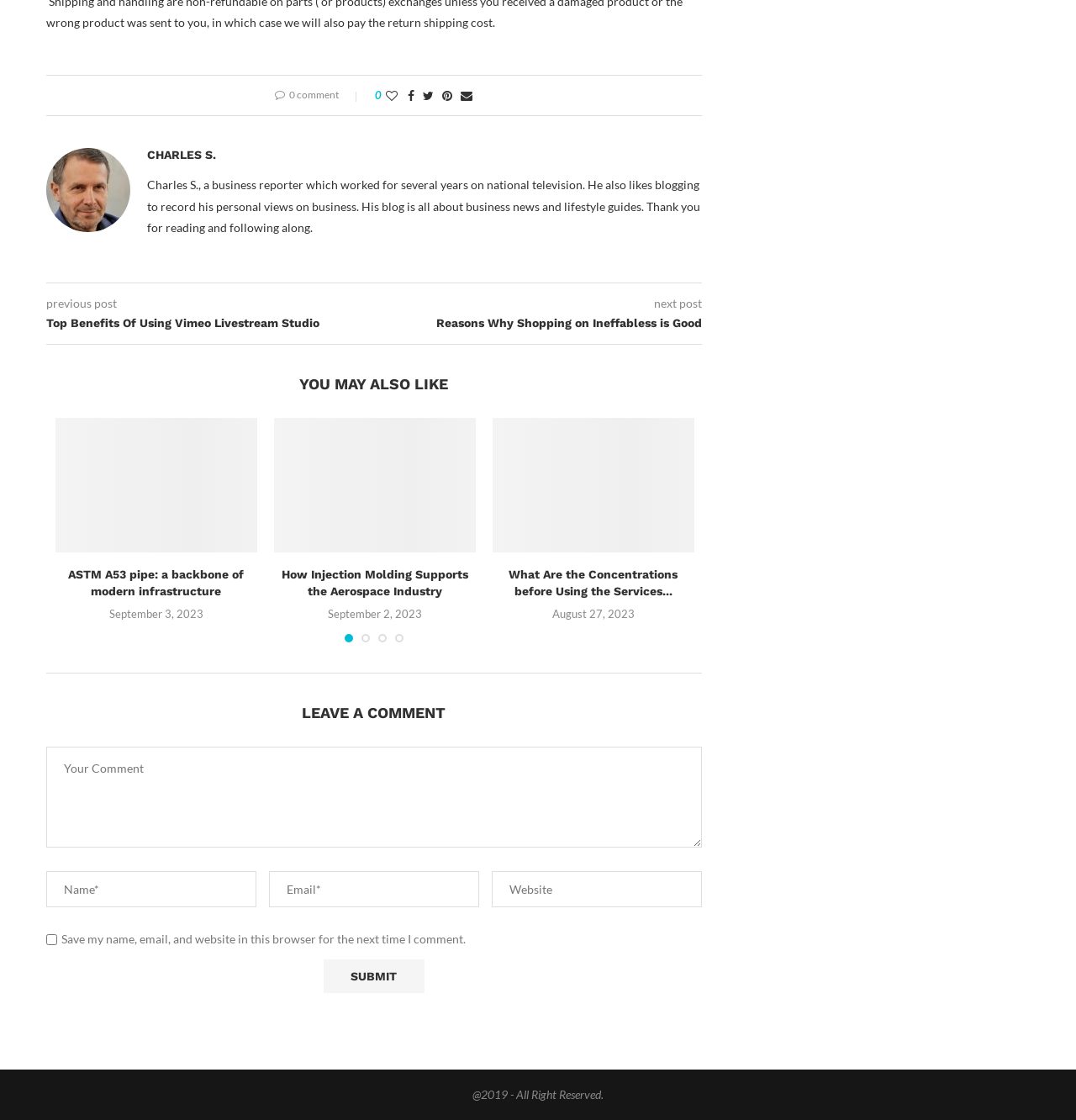Using the elements shown in the image, answer the question comprehensively: What is the purpose of the text box at the bottom?

The text box at the bottom of the webpage is for users to leave a comment, as indicated by the heading 'LEAVE A COMMENT' above it.